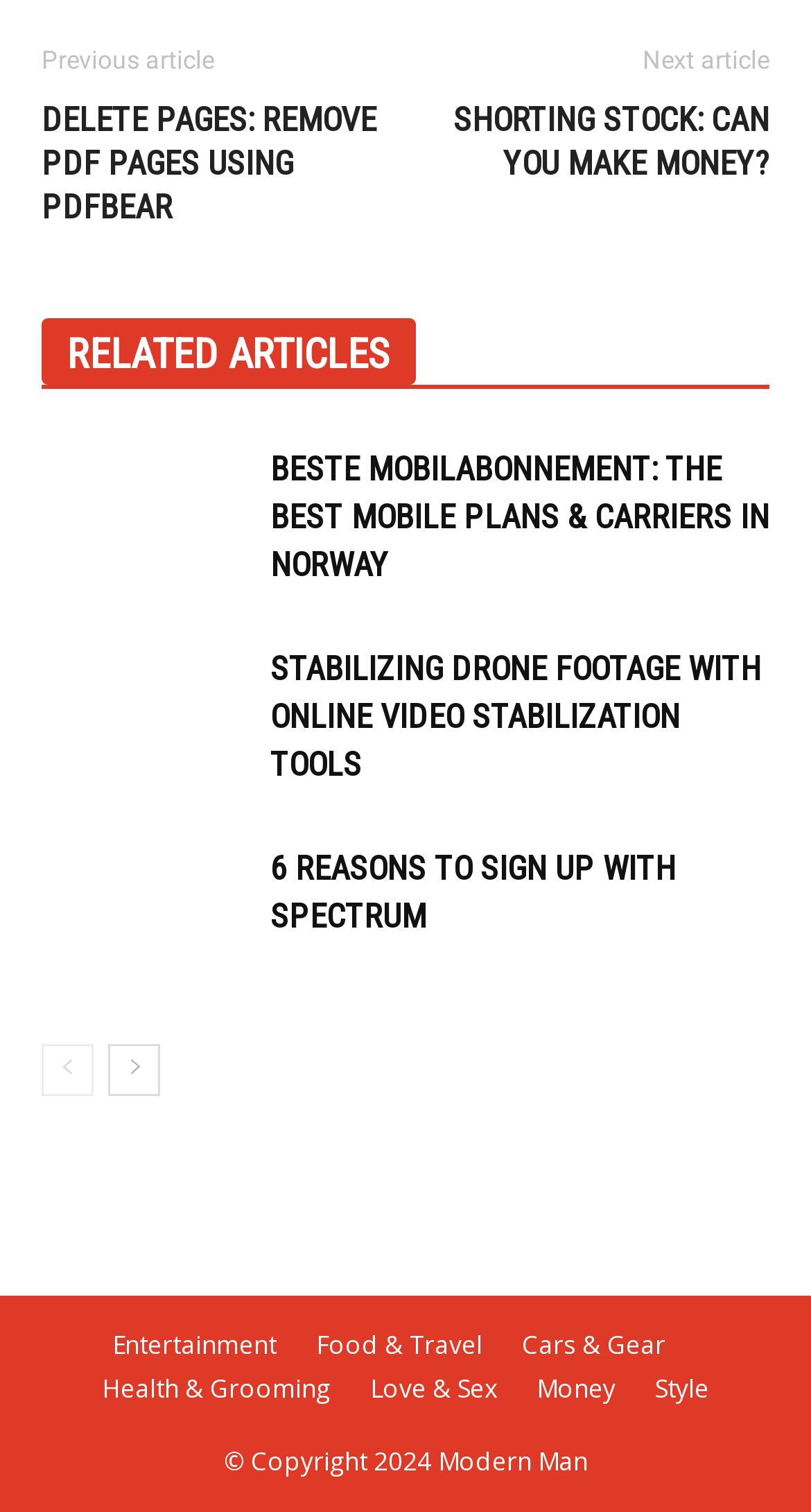What is the category of the article '6 REASONS TO SIGN UP WITH SPECTRUM'?
Can you provide a detailed and comprehensive answer to the question?

The webpage does not explicitly mention the category of the article '6 REASONS TO SIGN UP WITH SPECTRUM'. However, based on the links at the bottom of the page, it is likely that the article falls under one of the categories such as 'Entertainment', 'Food & Travel', 'Cars & Gear', 'Health & Grooming', 'Love & Sex', 'Money', or 'Style'.